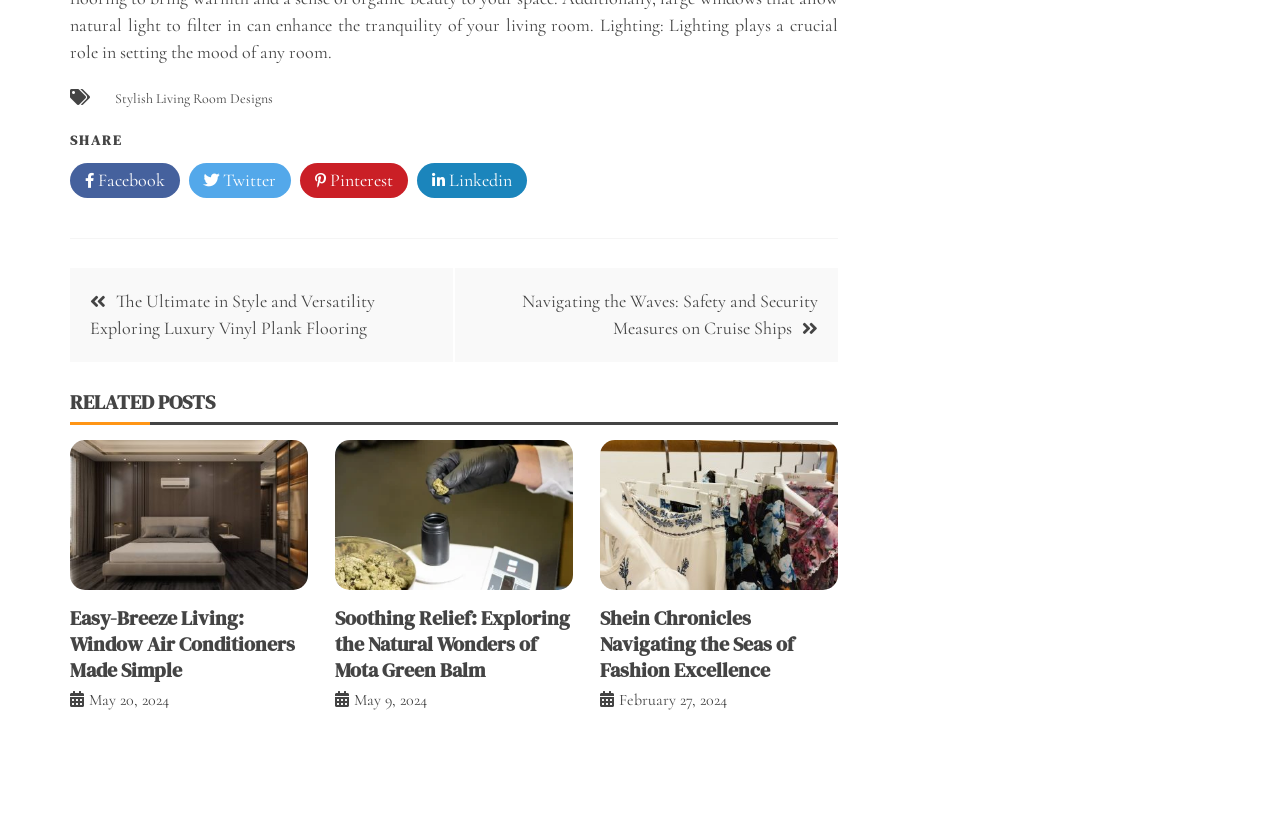Please determine the bounding box coordinates of the clickable area required to carry out the following instruction: "Check post date May 20, 2024". The coordinates must be four float numbers between 0 and 1, represented as [left, top, right, bottom].

[0.07, 0.823, 0.132, 0.847]